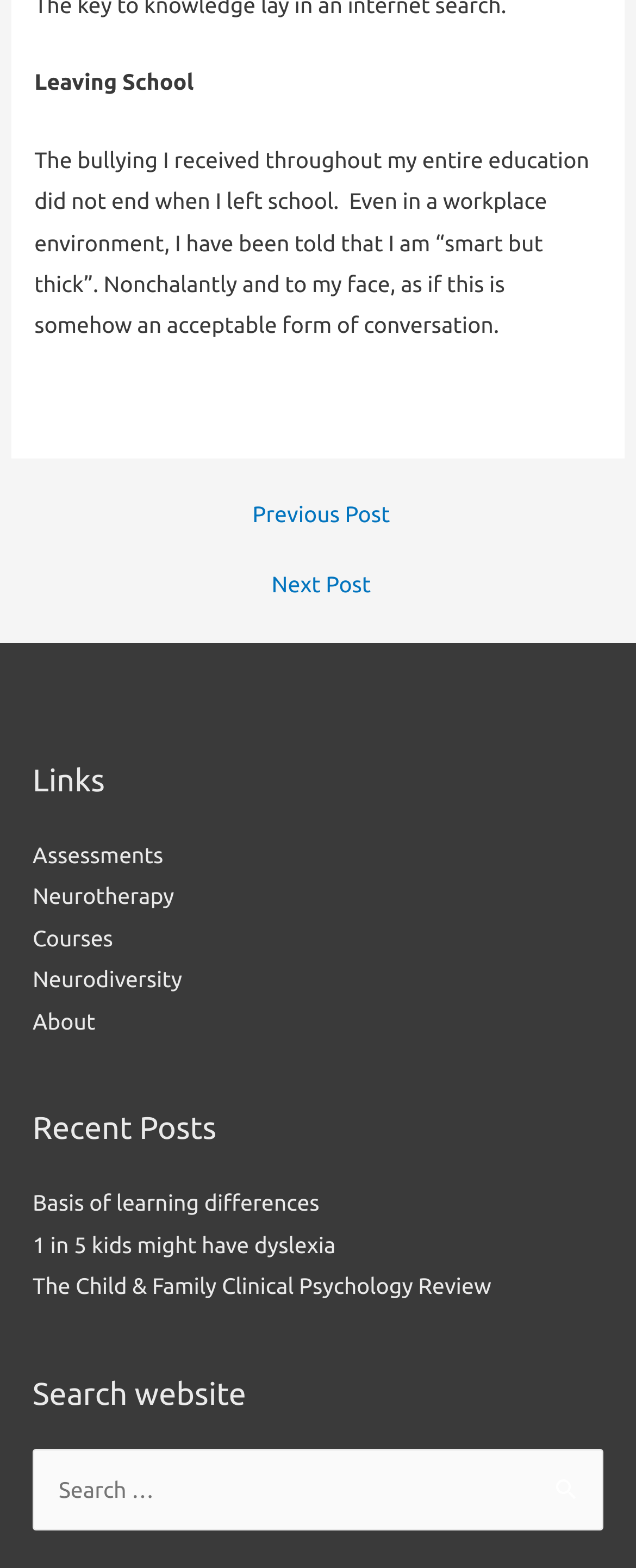Analyze the image and give a detailed response to the question:
How many links are there in the 'Links' section?

The 'Links' section is indicated by the heading 'Links' and contains 5 links: 'Assessments', 'Neurotherapy', 'Courses', 'Neurodiversity', and 'About'.